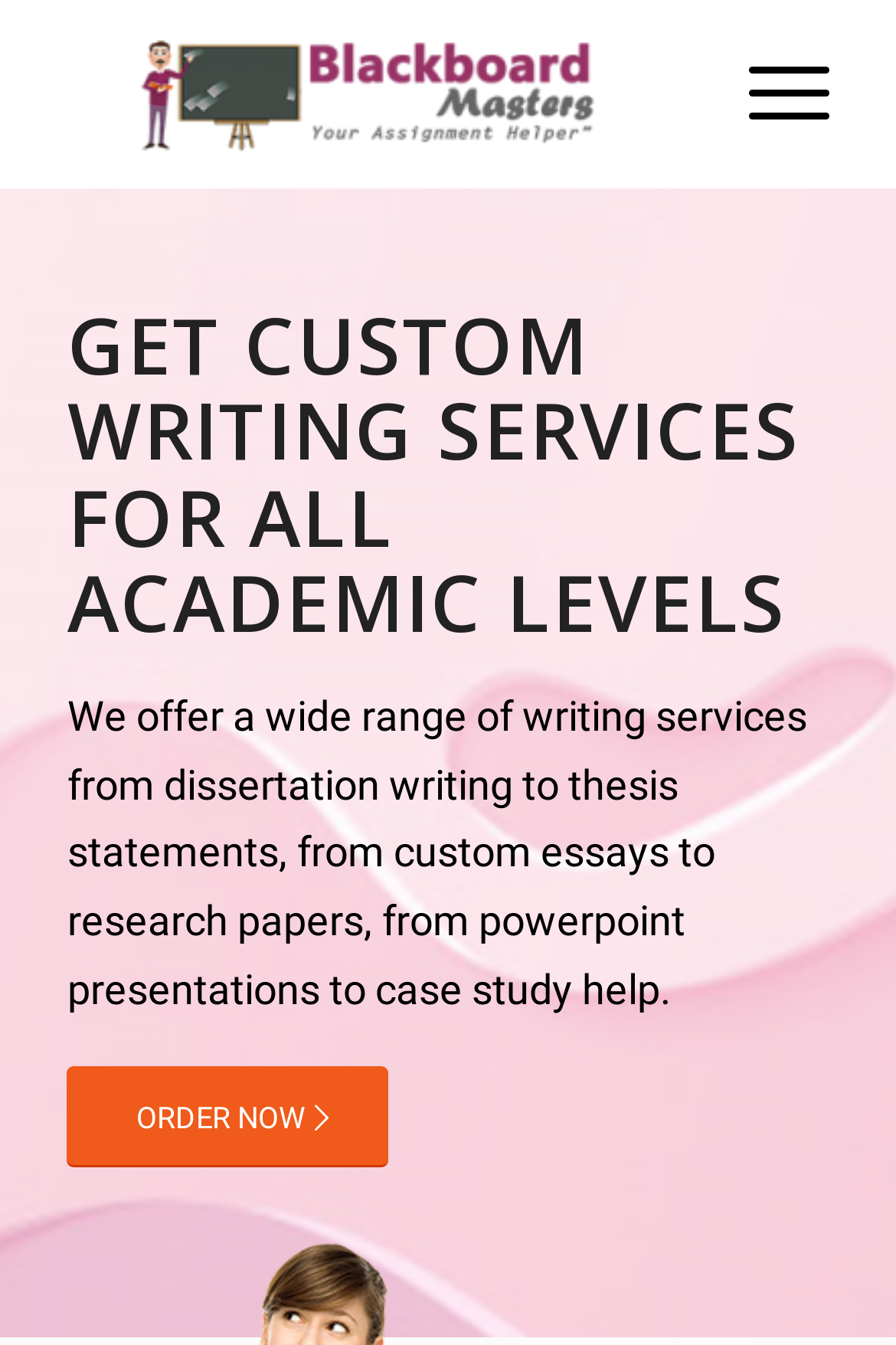Respond to the question below with a concise word or phrase:
What is the purpose of the 'ORDER NOW' button?

To place an order